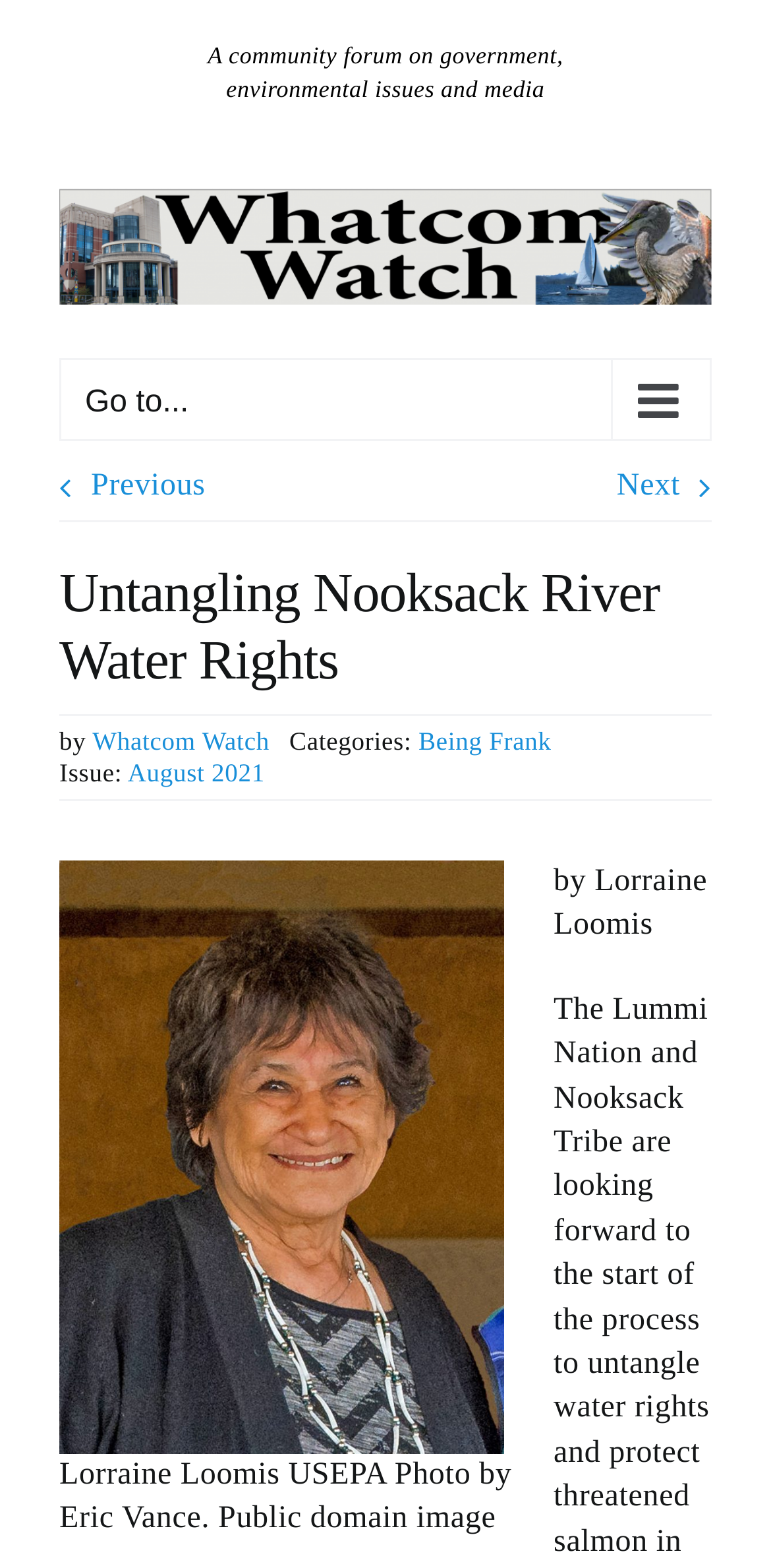Please find the bounding box coordinates for the clickable element needed to perform this instruction: "Go to the main menu".

[0.077, 0.228, 0.923, 0.281]